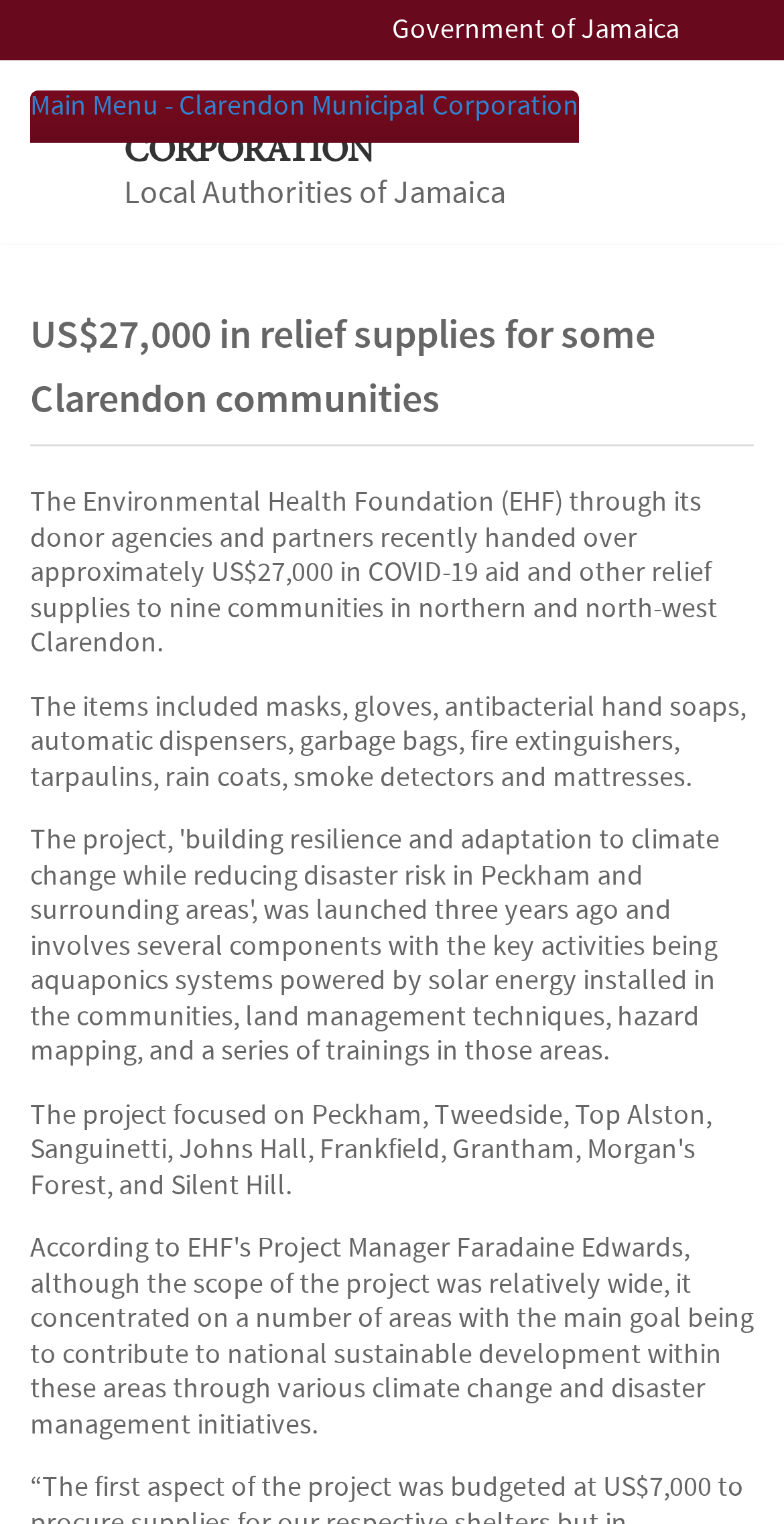Please use the details from the image to answer the following question comprehensively:
What type of items were included in the relief supplies?

The text lists the items included in the relief supplies, which are masks, gloves, antibacterial hand soaps, automatic dispensers, garbage bags, fire extinguishers, tarpaulins, rain coats, smoke detectors, and mattresses.